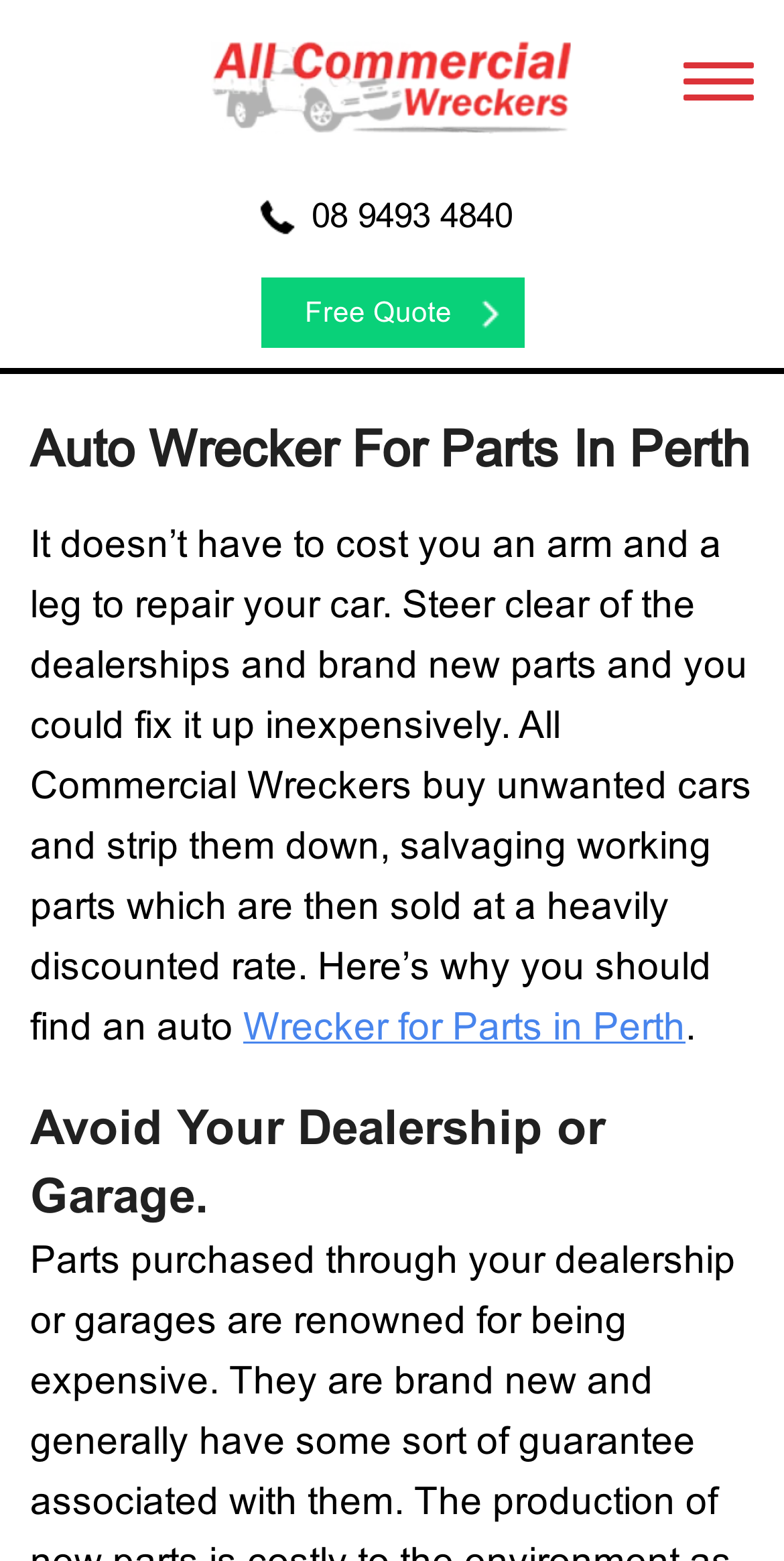Based on the provided description, "Services", find the bounding box of the corresponding UI element in the screenshot.

[0.0, 0.398, 1.0, 0.438]